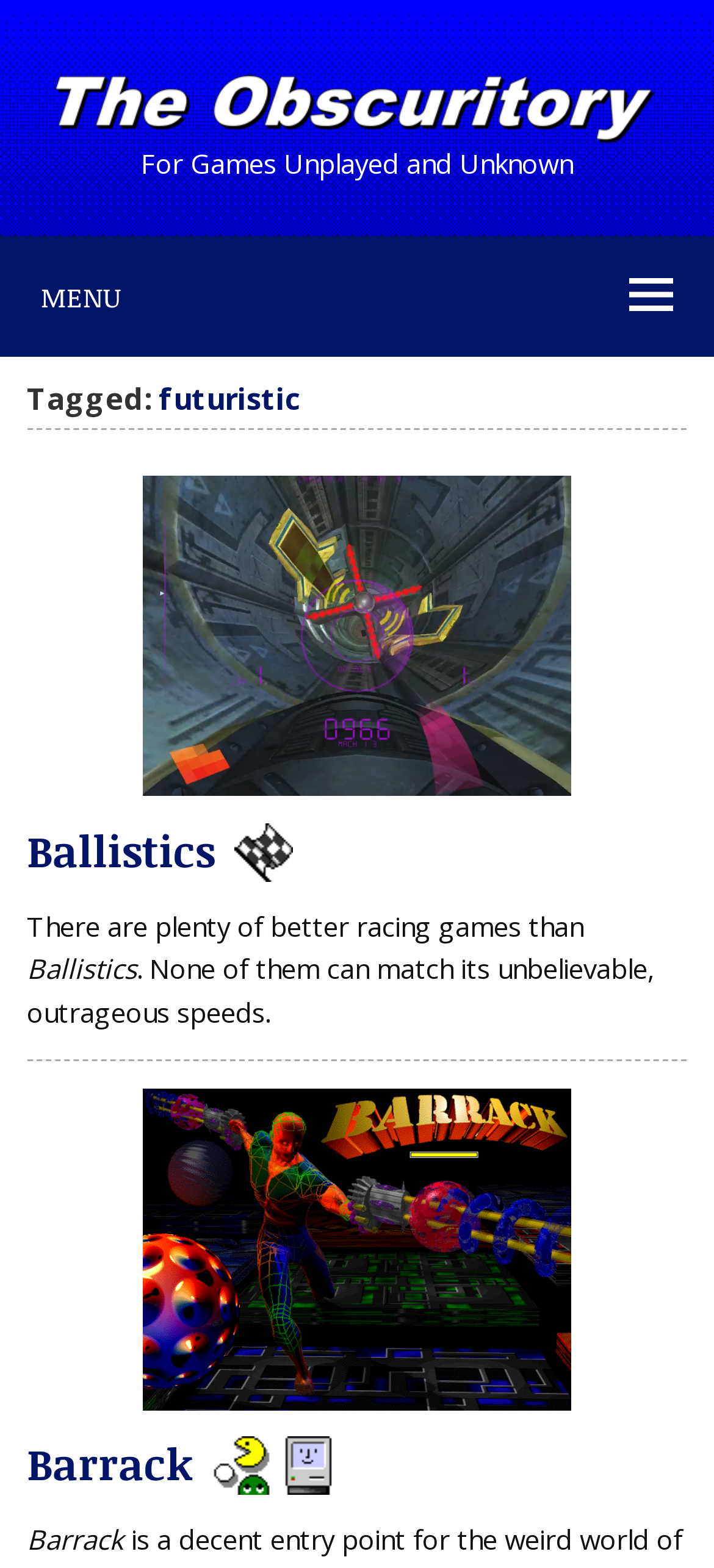Determine the bounding box coordinates of the region that needs to be clicked to achieve the task: "Check the image of Randomized header".

[0.076, 0.035, 0.373, 0.17]